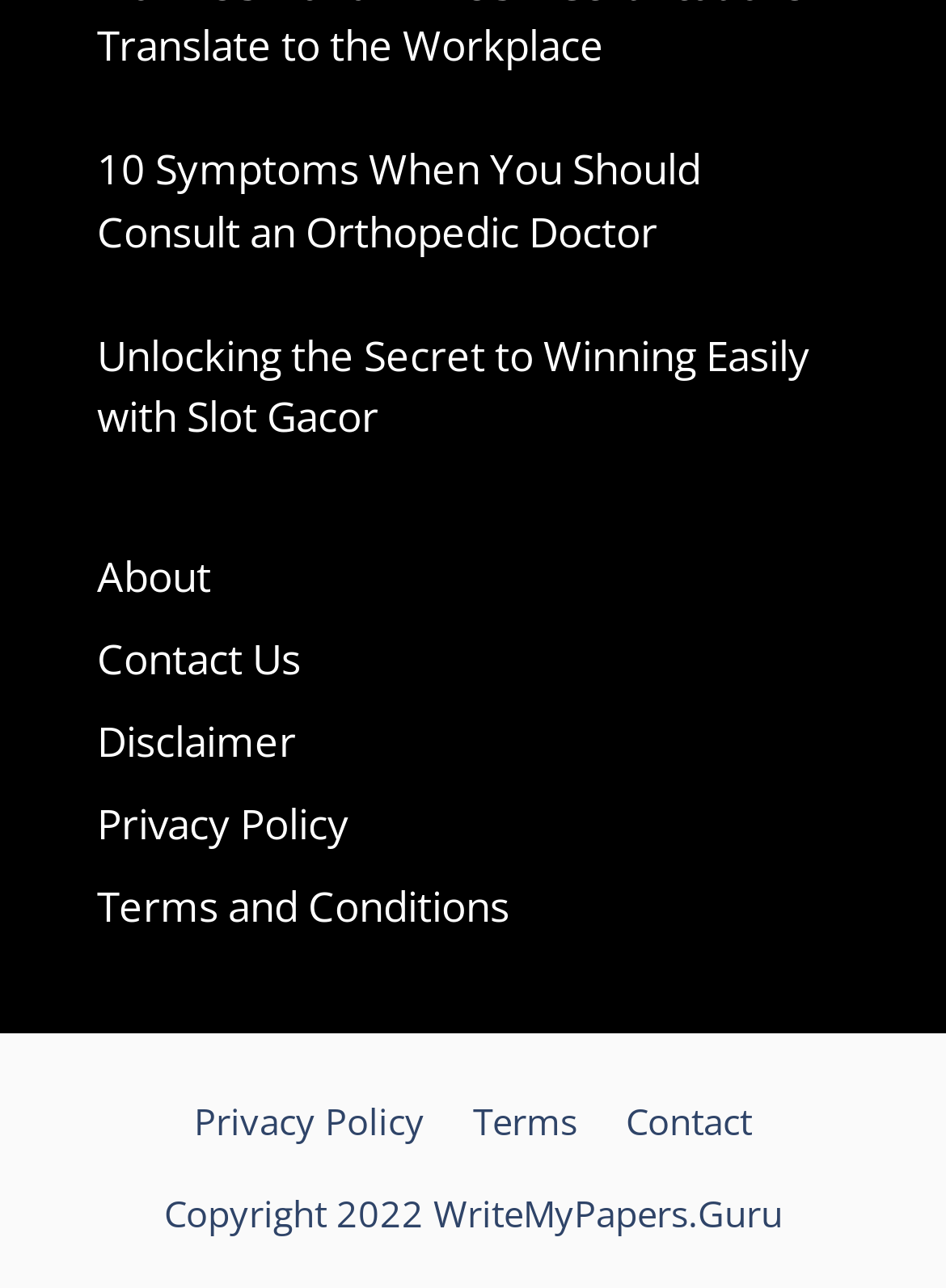Pinpoint the bounding box coordinates of the element that must be clicked to accomplish the following instruction: "Learn about slot gacor". The coordinates should be in the format of four float numbers between 0 and 1, i.e., [left, top, right, bottom].

[0.103, 0.254, 0.856, 0.345]